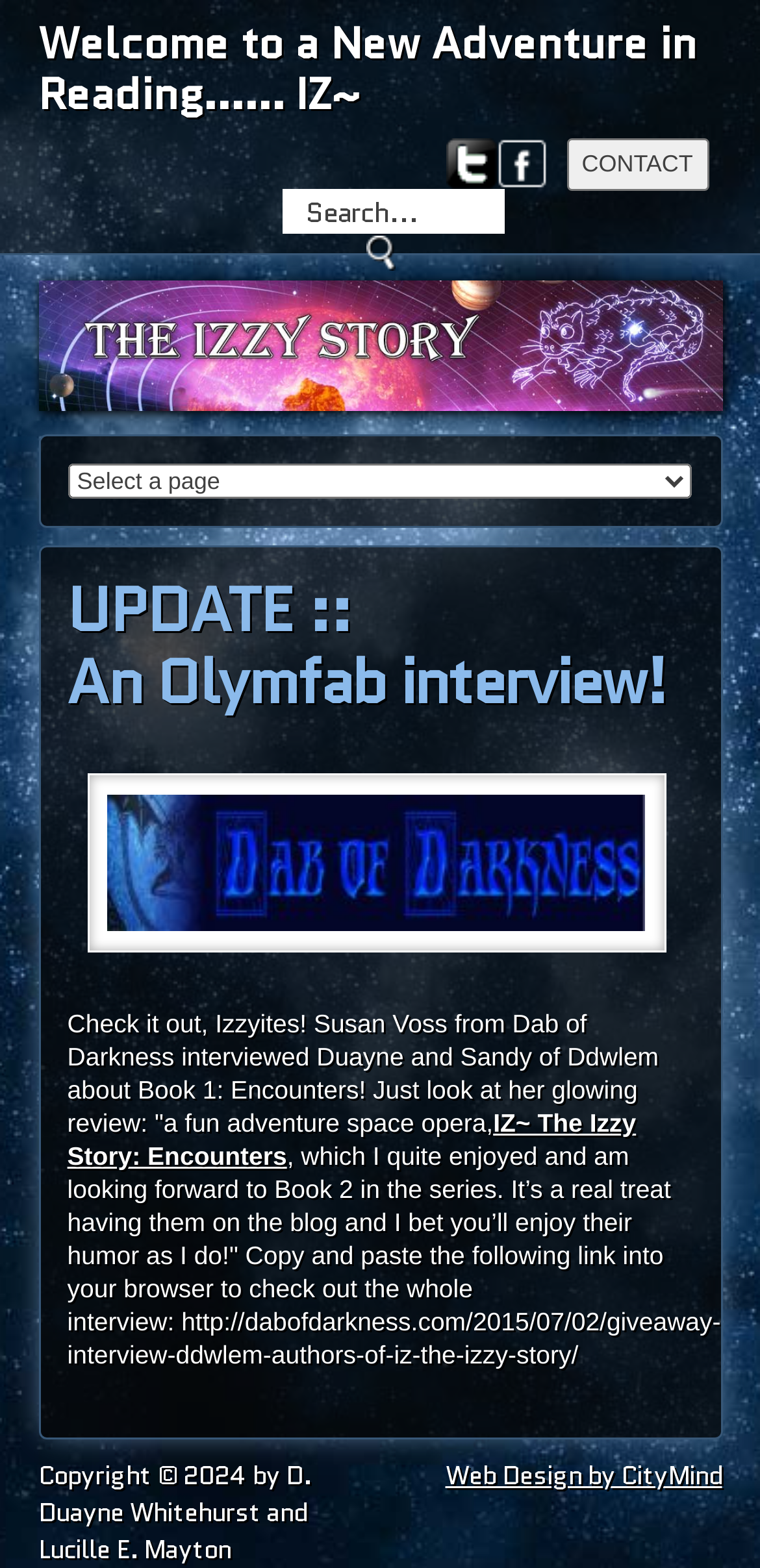Determine the bounding box for the described HTML element: "IZ~ The Izzy Story: Encounters". Ensure the coordinates are four float numbers between 0 and 1 in the format [left, top, right, bottom].

[0.089, 0.706, 0.837, 0.746]